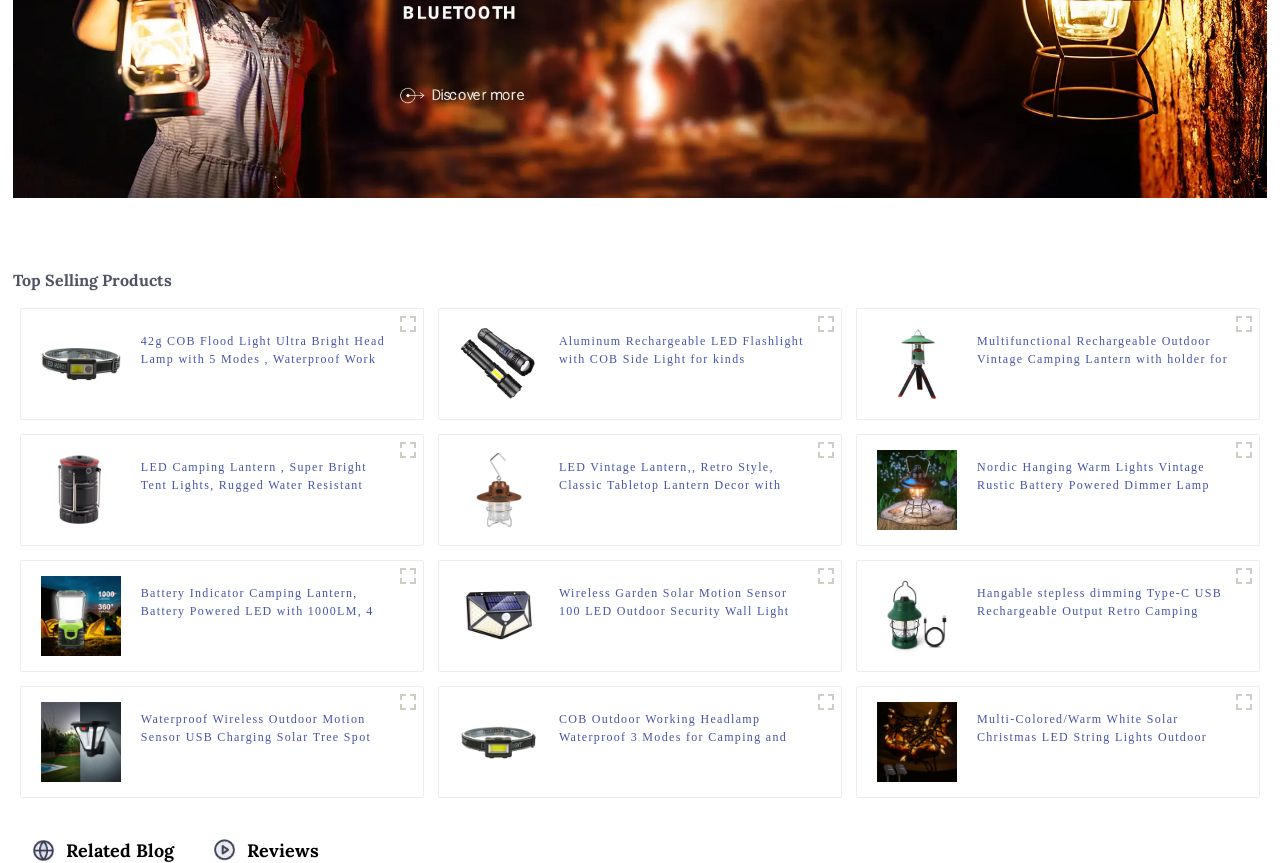Please specify the coordinates of the bounding box for the element that should be clicked to carry out this instruction: "Click on the 'MT-H035' product image". The coordinates must be four float numbers between 0 and 1, formatted as [left, top, right, bottom].

[0.032, 0.376, 0.094, 0.468]